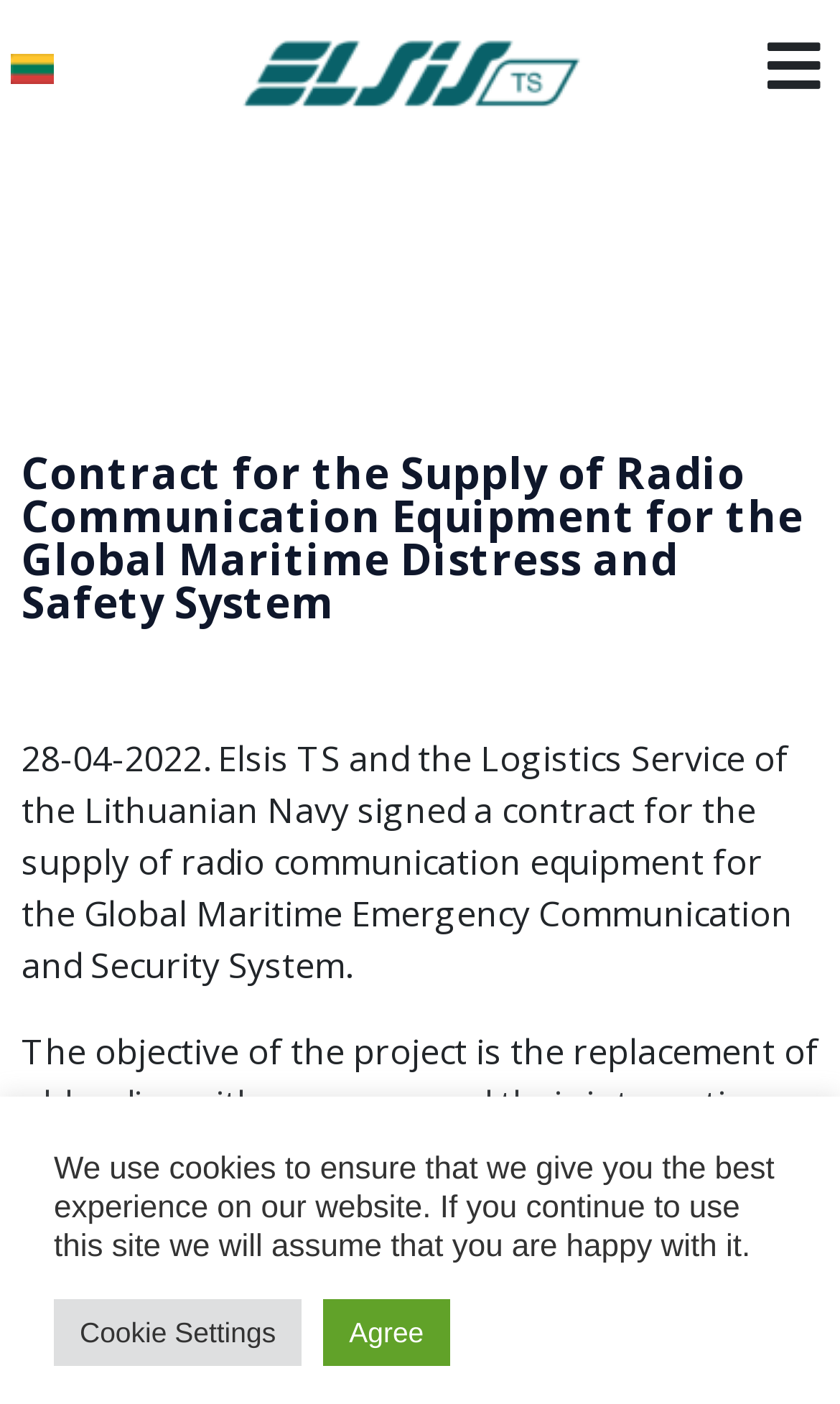Given the element description, predict the bounding box coordinates in the format (top-left x, top-left y, bottom-right x, bottom-right y). Make sure all values are between 0 and 1. Here is the element description: Įgyvendinti projektai

[0.026, 0.772, 0.974, 0.838]